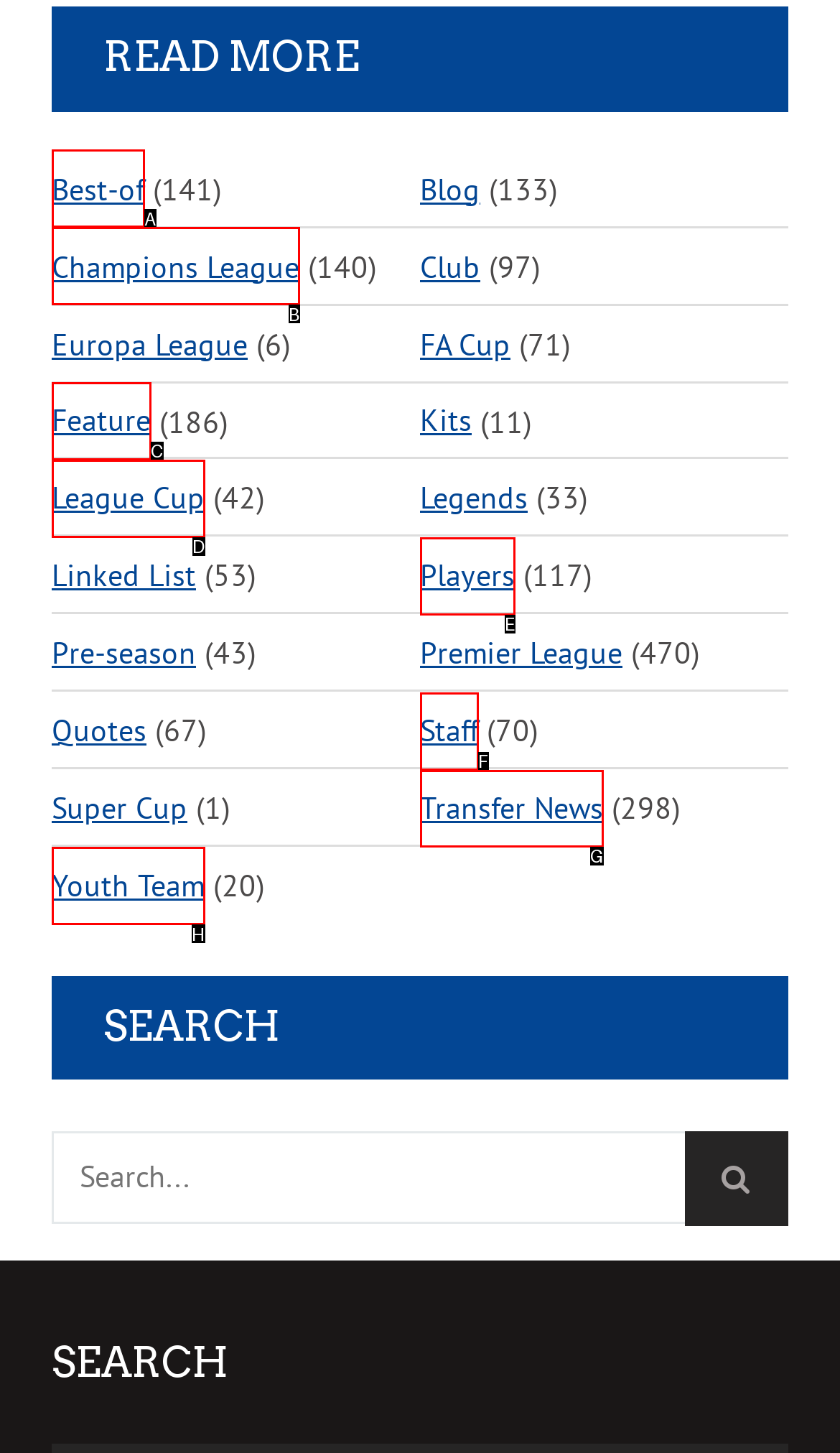To perform the task "View blog categories", which UI element's letter should you select? Provide the letter directly.

None